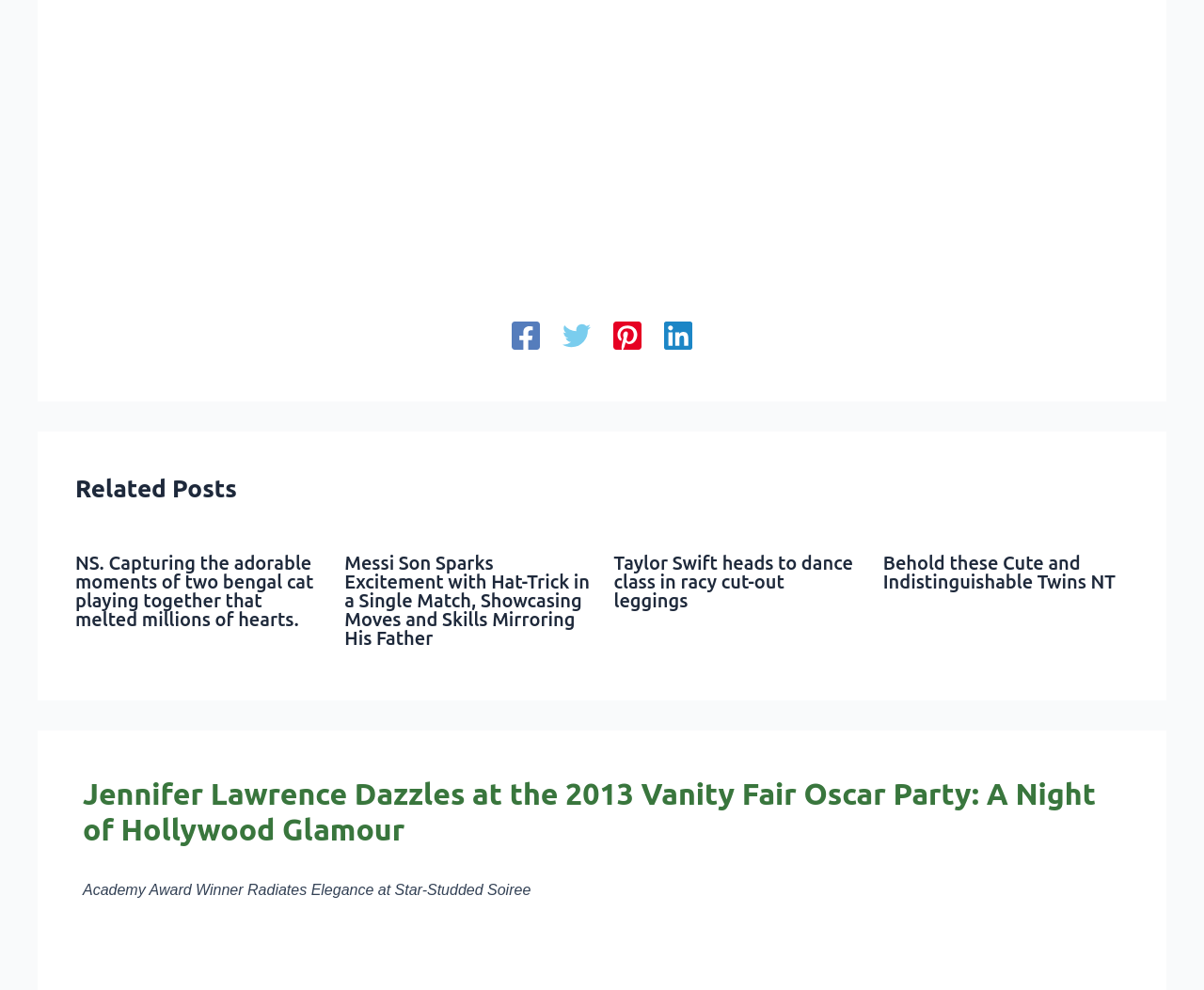Please provide the bounding box coordinates for the element that needs to be clicked to perform the following instruction: "Read about NS. Capturing the adorable moments of two bengal cat playing together that melted millions of hearts.". The coordinates should be given as four float numbers between 0 and 1, i.e., [left, top, right, bottom].

[0.062, 0.557, 0.26, 0.636]